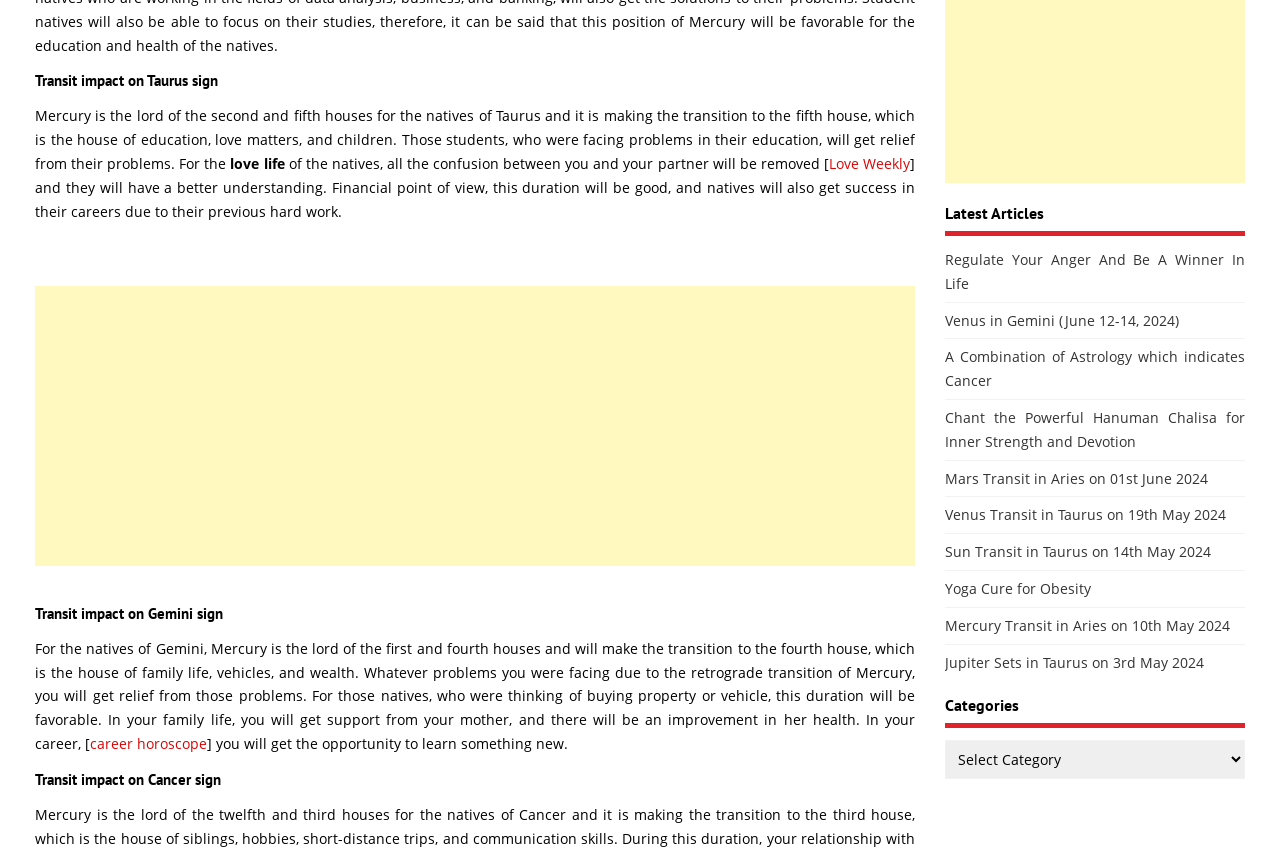Determine the bounding box coordinates in the format (top-left x, top-left y, bottom-right x, bottom-right y). Ensure all values are floating point numbers between 0 and 1. Identify the bounding box of the UI element described by: career horoscope

[0.07, 0.86, 0.162, 0.883]